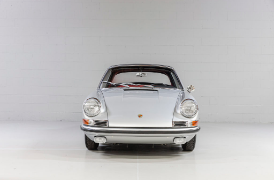Consider the image and give a detailed and elaborate answer to the question: 
What is the background of the image?

The caption states that the car stands 'against a clean, white backdrop', indicating that the background of the image is white.